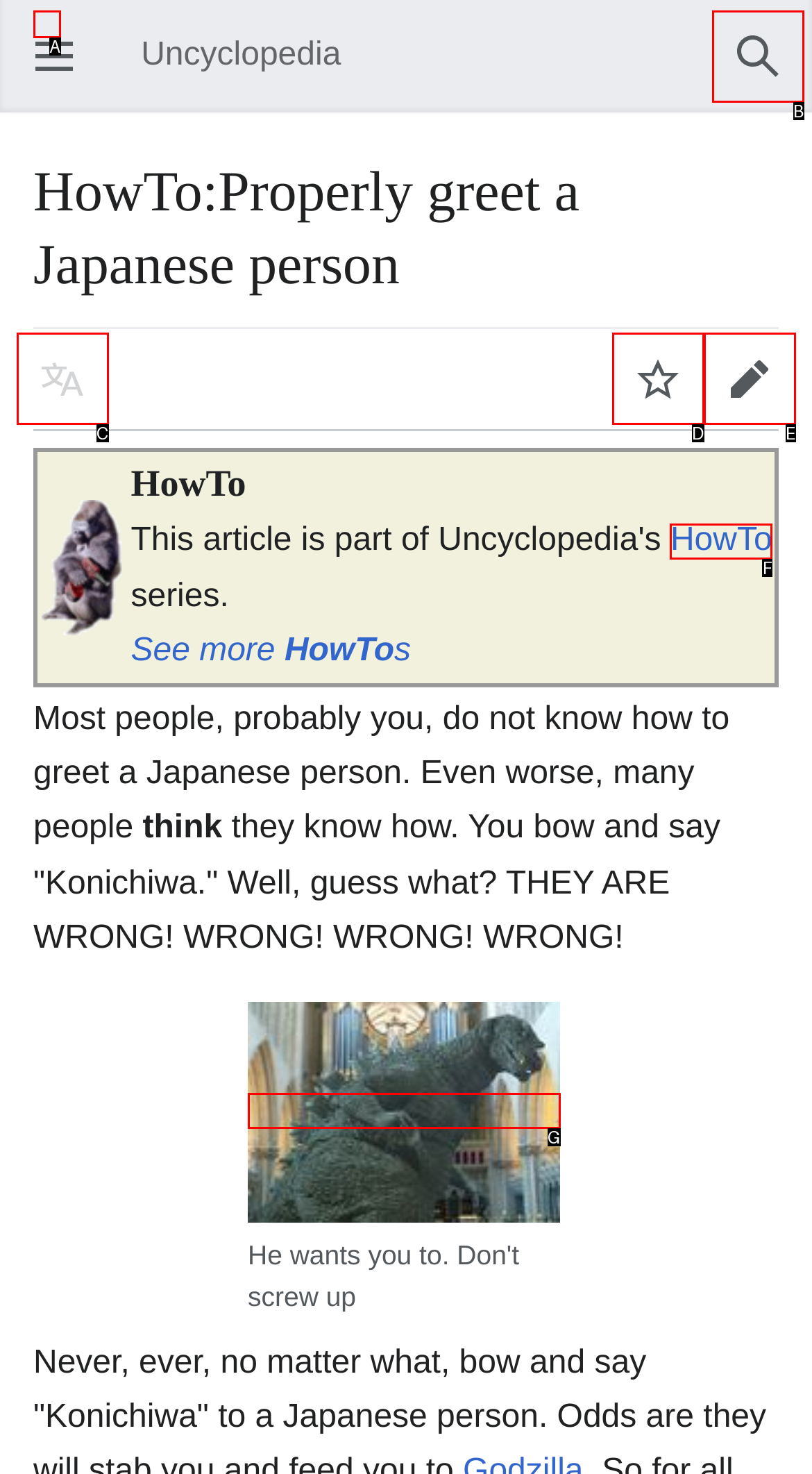Based on the description: Search, identify the matching lettered UI element.
Answer by indicating the letter from the choices.

B